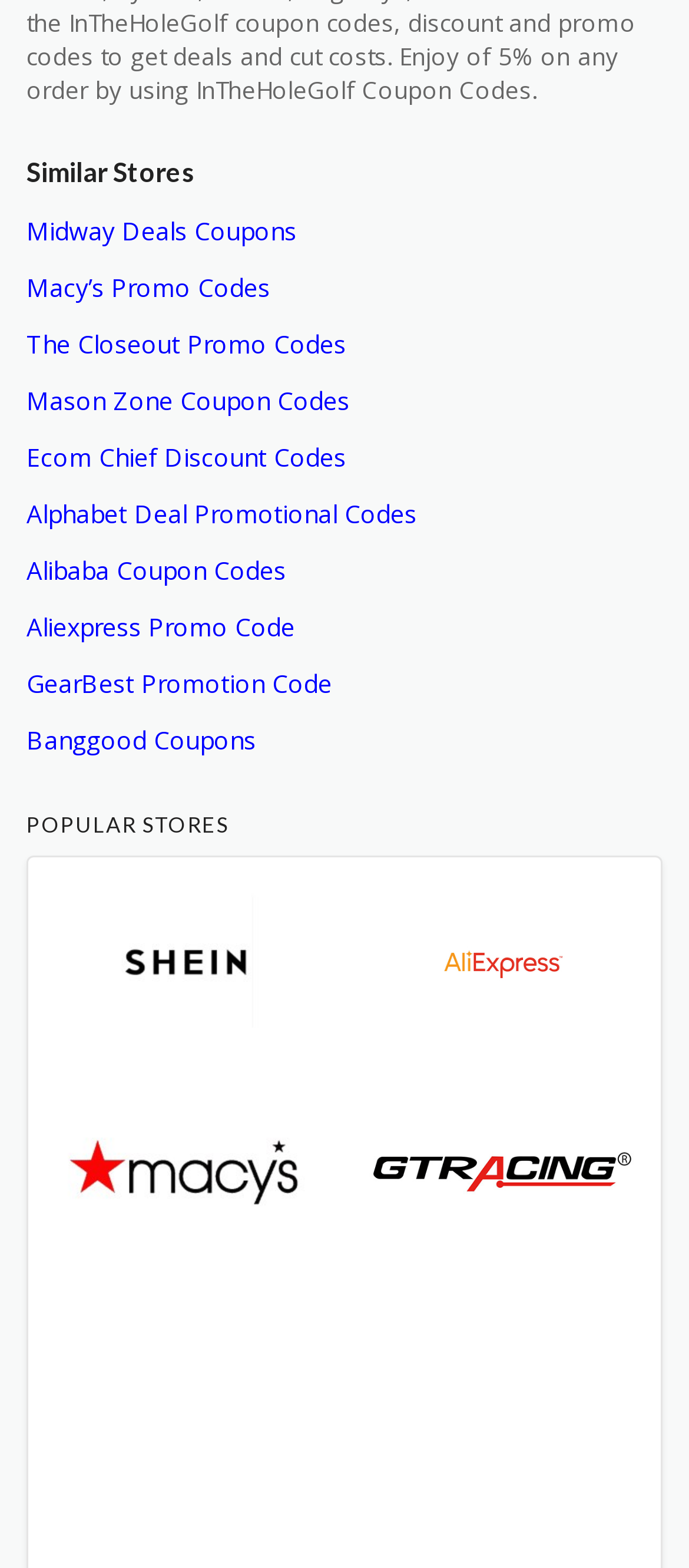Please determine the bounding box coordinates for the element that should be clicked to follow these instructions: "Click on Midway Deals Coupons".

[0.038, 0.136, 0.431, 0.166]